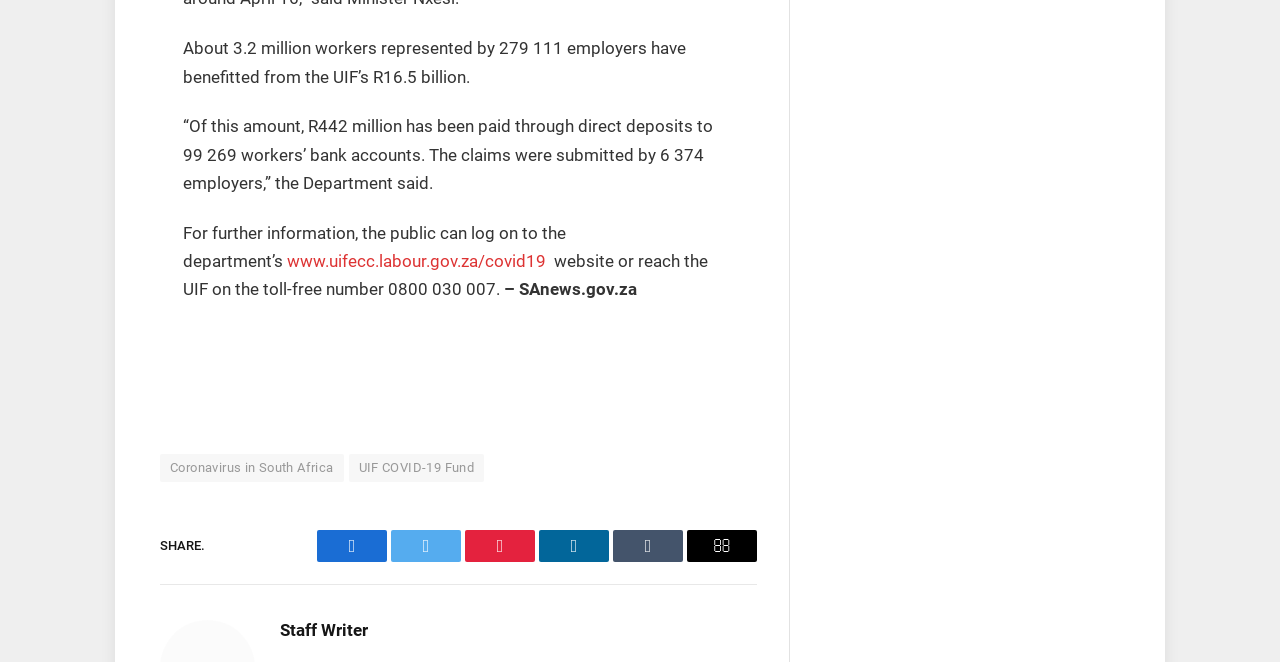Please locate the bounding box coordinates of the region I need to click to follow this instruction: "Check UIF website for further information".

[0.225, 0.38, 0.427, 0.409]